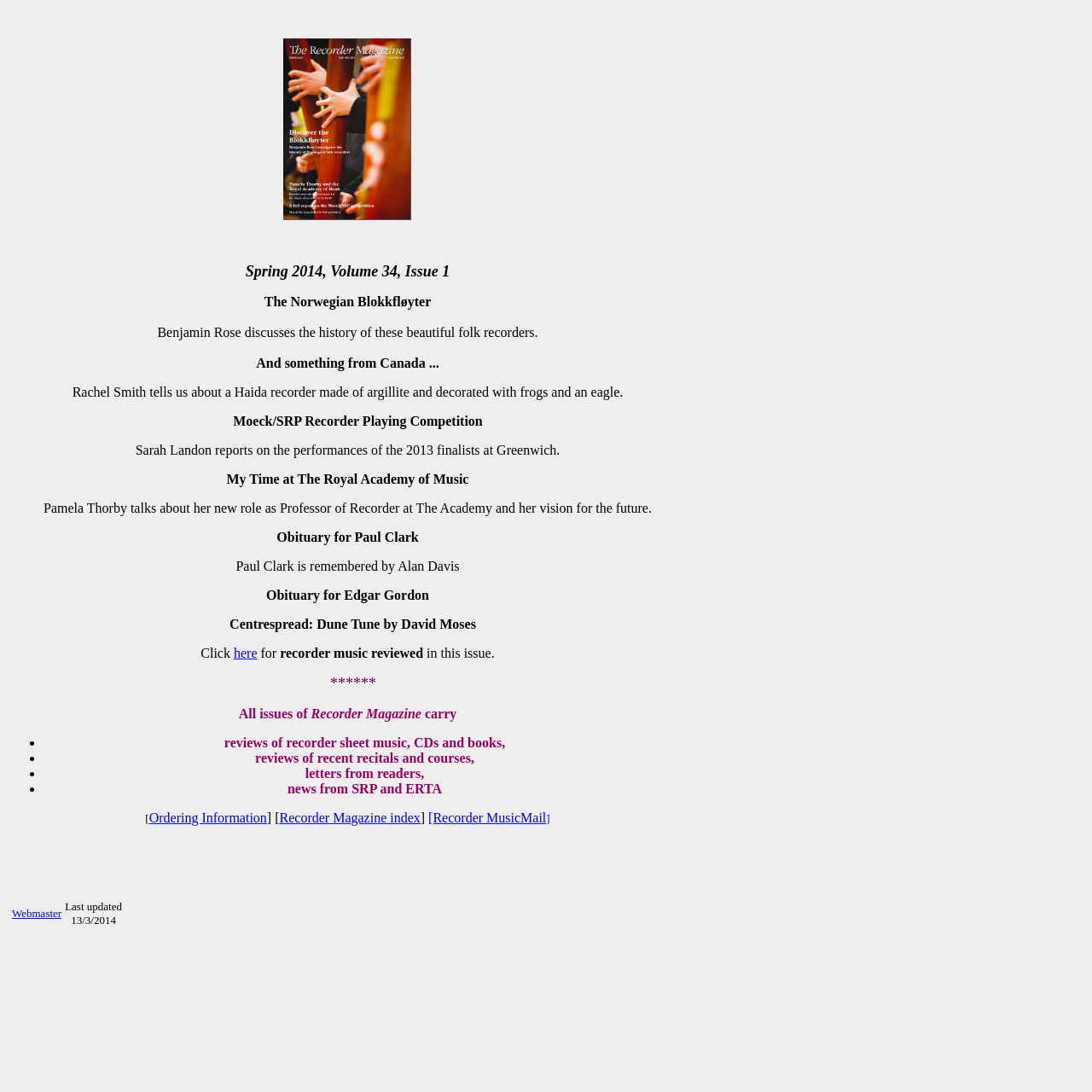Summarize the webpage comprehensively, mentioning all visible components.

This webpage is about the Spring 2014 issue of Recorder Magazine, Volume 34, Issue 1. At the top, there is a layout table with a single row and cell containing a block of text that describes the content of the magazine, including reviews of recorder sheet music, CDs, and books, as well as news from SRP and ERTA. Below this, there is an image.

The main content of the page is organized into a series of blockquotes, each containing a section of text. The first blockquote has a heading "Spring 2014, Volume 34, Issue 1" and introduces the theme of the issue, which is about Norwegian Blokkfløyter, a type of folk recorder. The text is written by Benjamin Rose and discusses the history of these instruments.

The next section is about a recorder made of argillite and decorated with frogs and an eagle, written by Rachel Smith. This is followed by a section about the Moeck/SRP Recorder Playing Competition, which reports on the performances of the 2013 finalists at Greenwich.

The page also features an obituary for Paul Clark, remembered by Alan Davis, and another for Edgar Gordon. There is a centrespread section with a title "Dune Tune by David Moses" and a link to click for recorder music reviewed in this issue.

At the bottom of the page, there are links to Ordering Information, Recorder Magazine index, and Recorder MusicMail. The page ends with a note about the Webmaster and the last updated date, 13/3/2014.